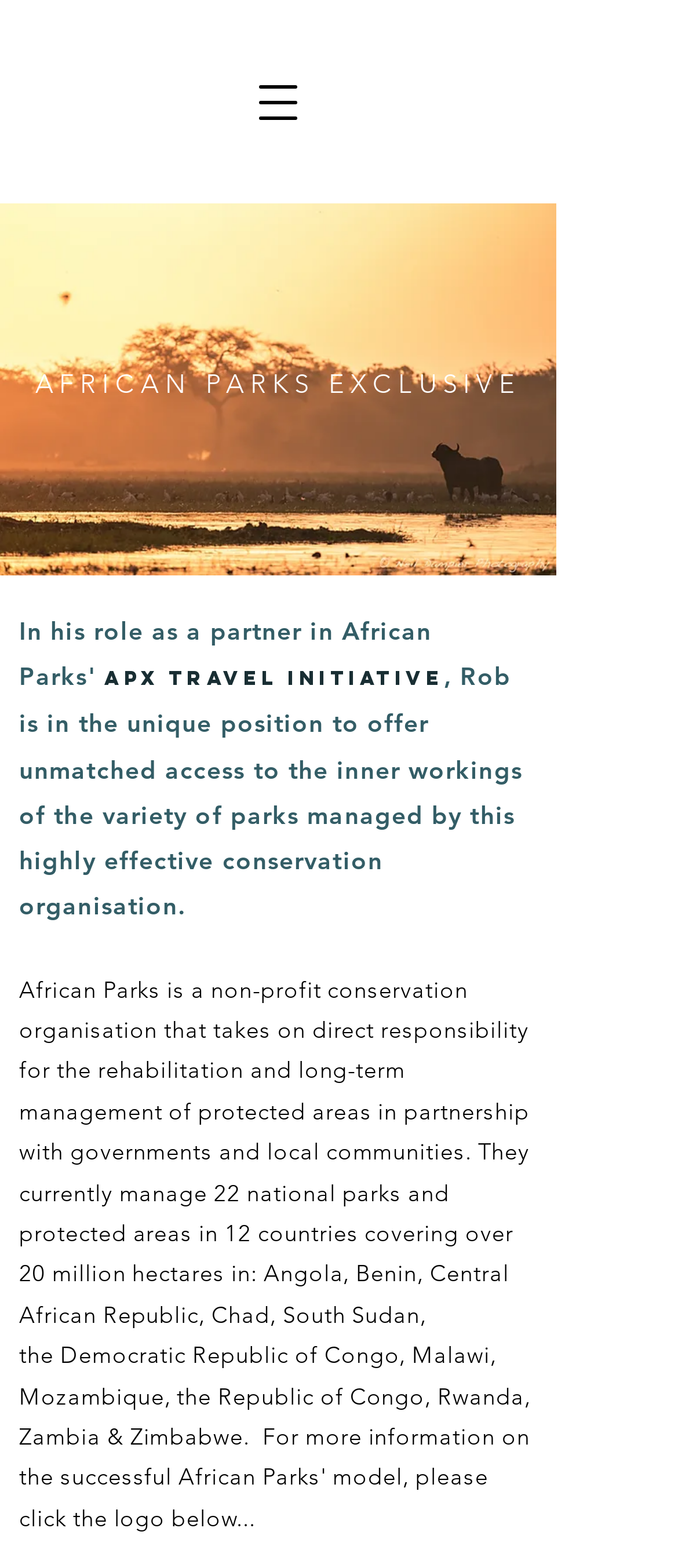Generate a comprehensive caption for the webpage you are viewing.

The webpage is about a safari trip report to Zakouma National Park in Chad, specifically focusing on African Parks' conservation efforts. 

At the top left of the page, there is a button to open the navigation menu. Below it, a large image takes up most of the width, showcasing a scene from Zakouma National Park. 

Above the image, a prominent heading reads "AFRICAN PARKS EXCLUSIVE". To the right of the heading, a link to "APX Travel Initiative" is located. 

Below the image, there are three blocks of text. The first block describes Rob's unique position in offering access to African Parks' conservation efforts. The second block explains African Parks' mission as a non-profit conservation organisation, detailing their partnerships with governments and local communities to manage protected areas. The third block lists the countries where African Parks operates, including Angola, Benin, Central African Republic, Chad, South Sudan, and the Democratic Republic of the Congo.